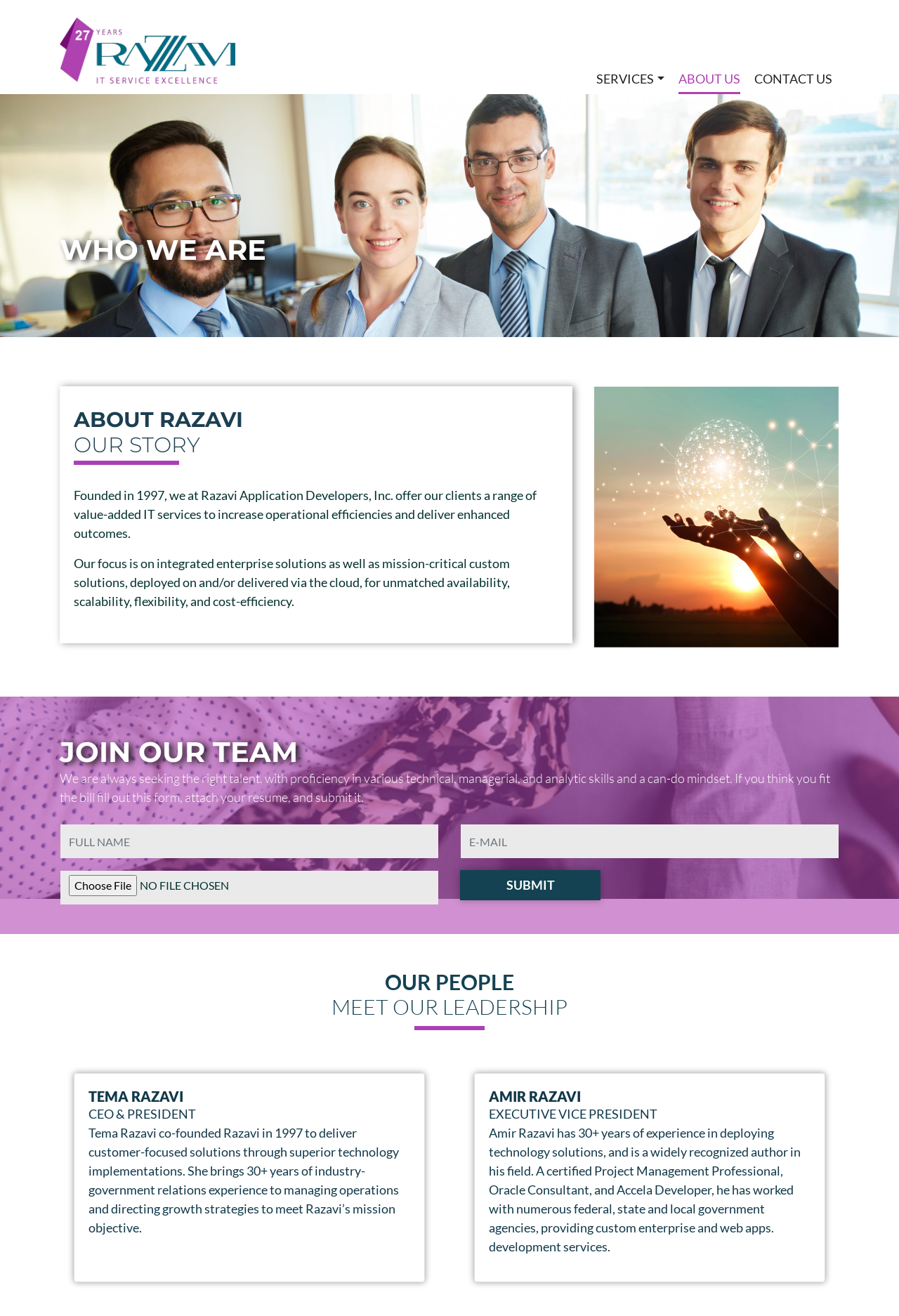Determine the bounding box coordinates of the clickable element necessary to fulfill the instruction: "Click the CONTACT US link". Provide the coordinates as four float numbers within the 0 to 1 range, i.e., [left, top, right, bottom].

[0.839, 0.05, 0.926, 0.07]